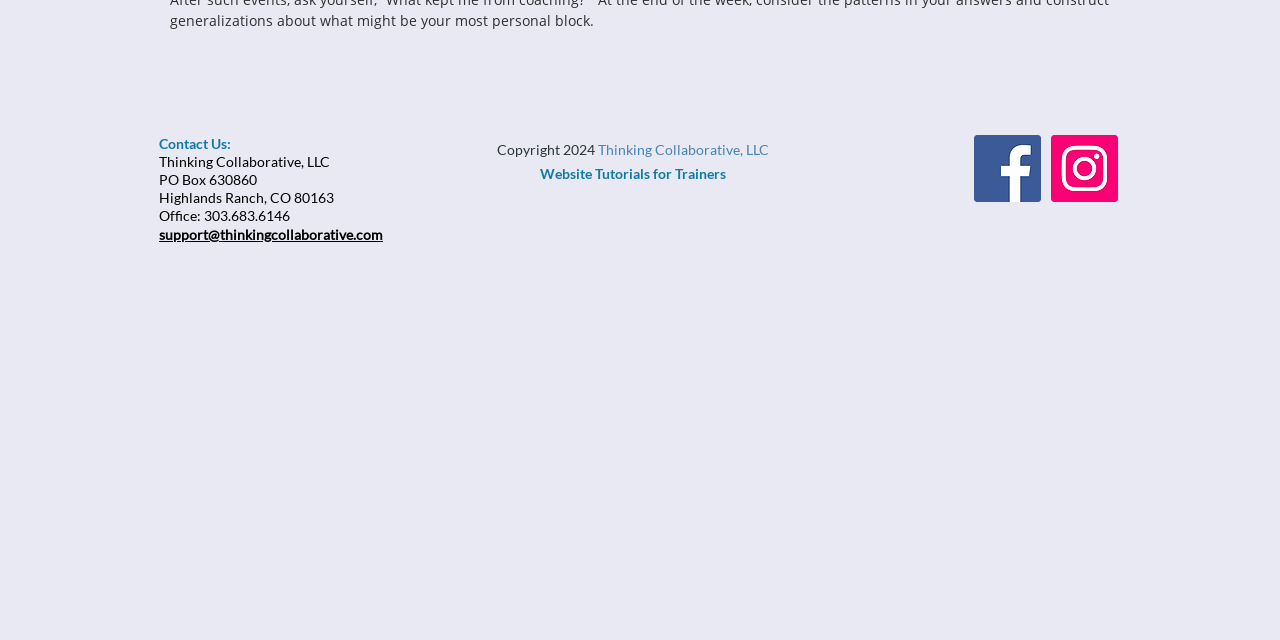Provide the bounding box coordinates in the format (top-left x, top-left y, bottom-right x, bottom-right y). All values are floating point numbers between 0 and 1. Determine the bounding box coordinate of the UI element described as: aria-label="Instagram"

[0.821, 0.21, 0.873, 0.315]